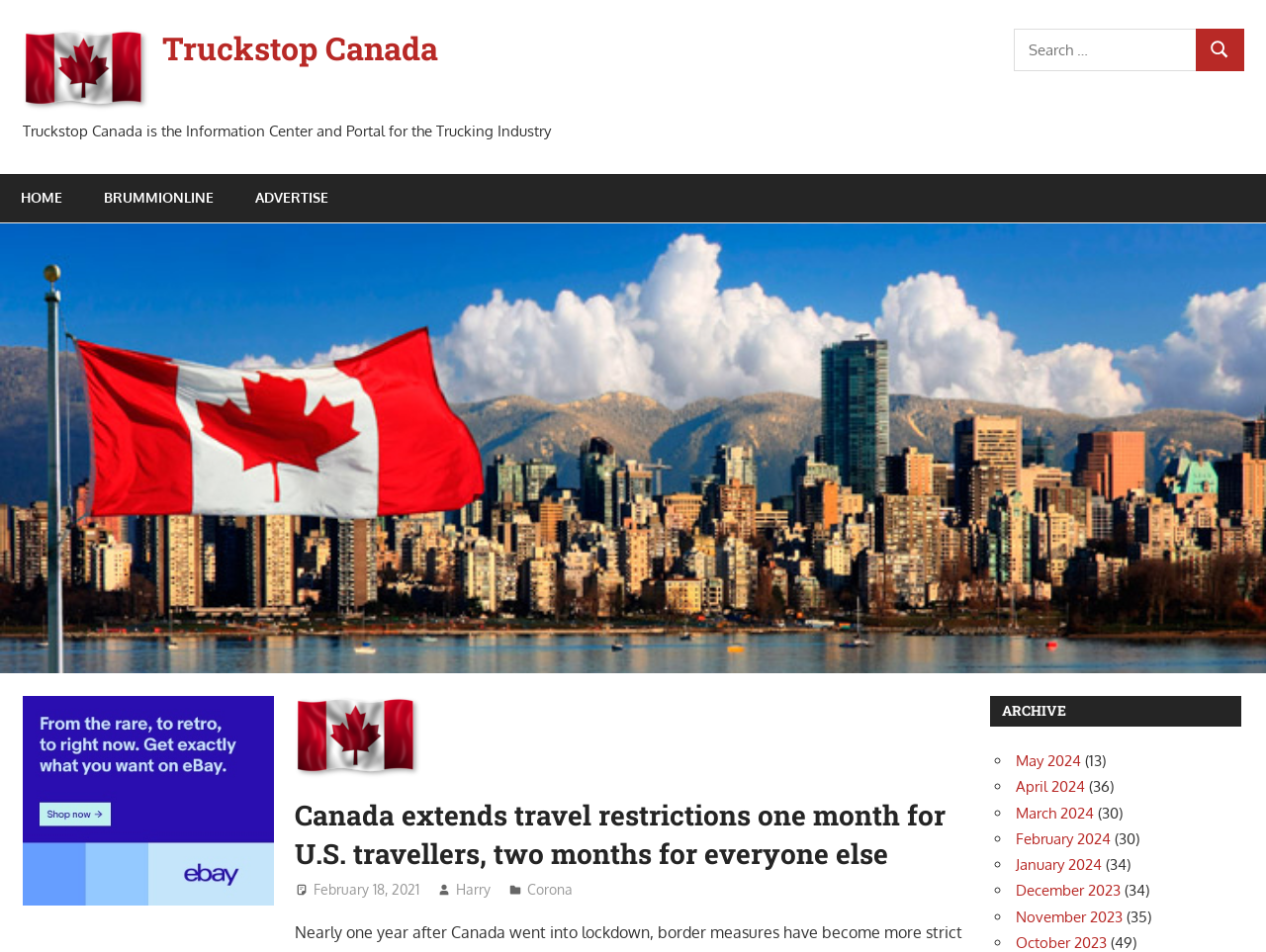Give a one-word or short phrase answer to the question: 
What is the topic of the article?

Canada travel restrictions